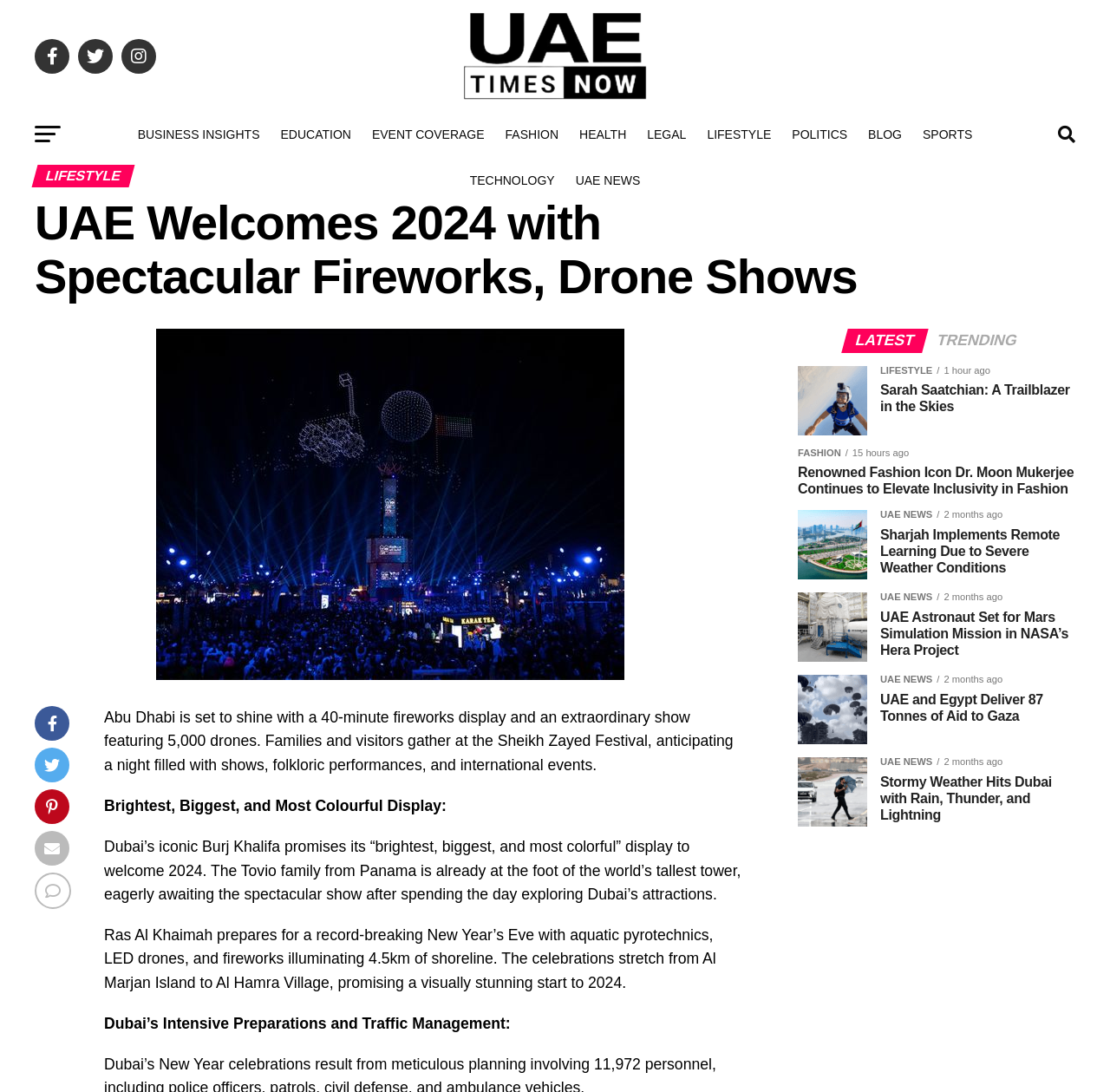What is the location of the record-breaking New Year’s Eve celebration?
Please provide a detailed and thorough answer to the question.

I found the answer by reading the StaticText element with the text 'Ras Al Khaimah prepares for a record-breaking New Year’s Eve with aquatic pyrotechnics, LED drones, and fireworks illuminating 4.5km of shoreline.' which mentions the location of the celebration as Ras Al Khaimah.